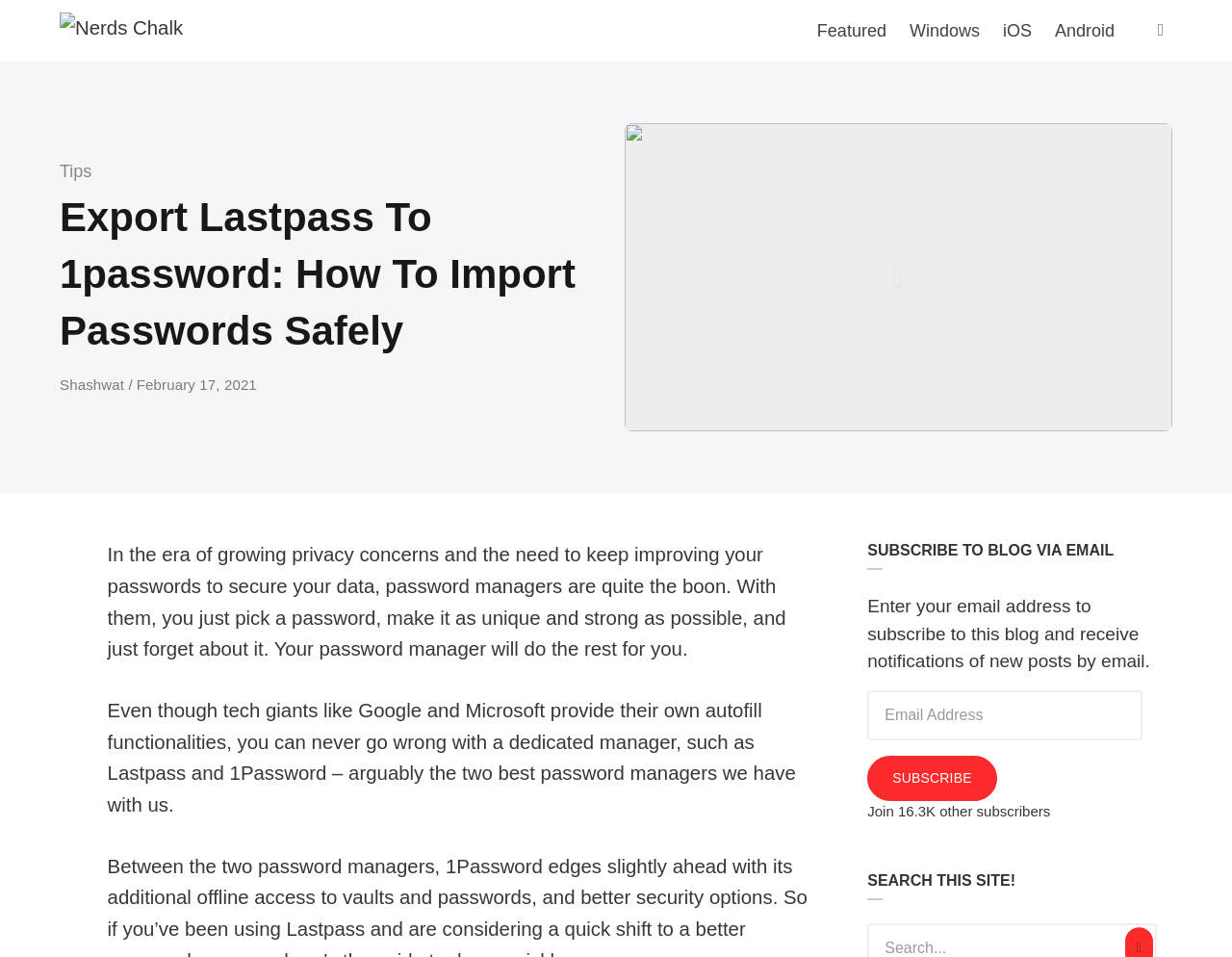What is the text of the webpage's headline?

Export Lastpass To 1password: How To Import Passwords Safely